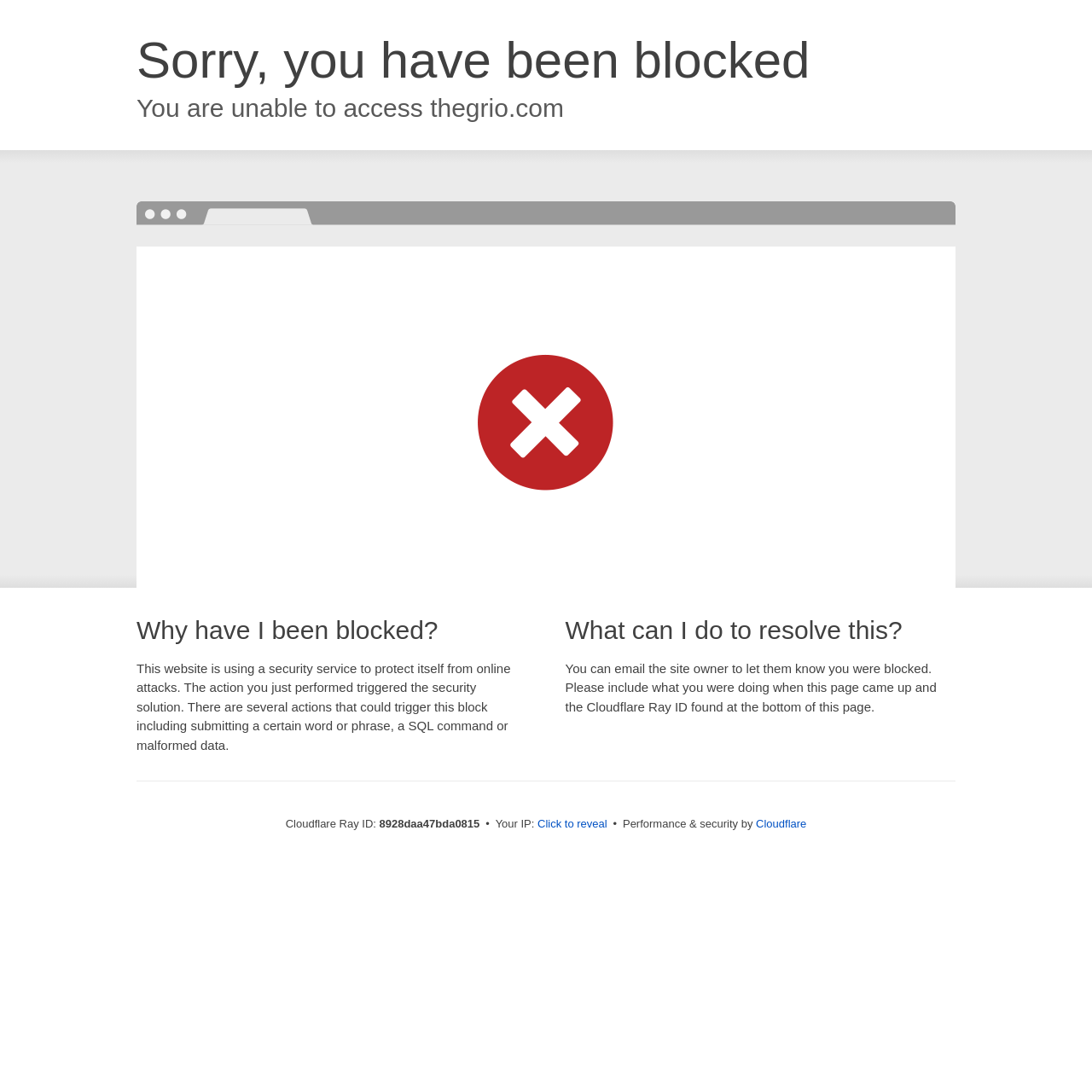Using the provided element description: "Click to reveal", determine the bounding box coordinates of the corresponding UI element in the screenshot.

[0.492, 0.747, 0.556, 0.762]